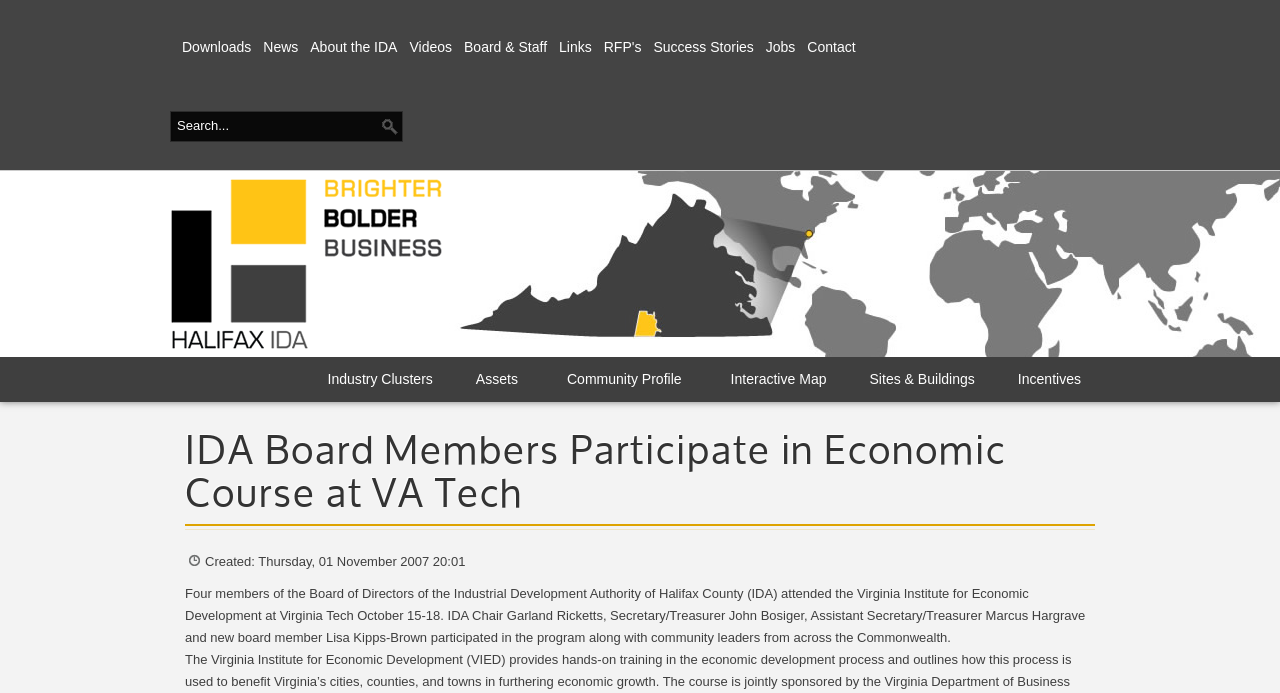What is the name of the organization?
Carefully examine the image and provide a detailed answer to the question.

I determined the answer by looking at the links and text on the webpage, which suggest that the webpage is about the Industrial Development Authority of Halifax County. The link 'About the IDA' and the text 'Four members of the Board of Directors of the Industrial Development Authority of Halifax County (IDA)' confirm this.